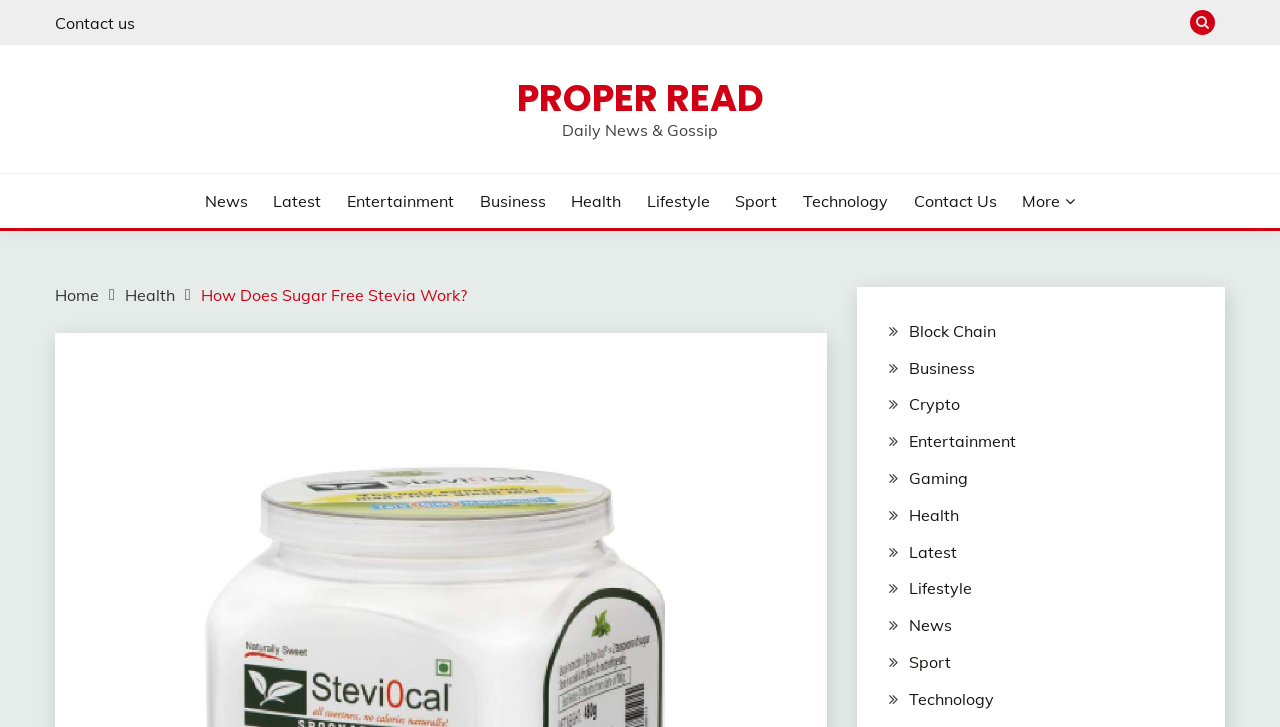Can you specify the bounding box coordinates for the region that should be clicked to fulfill this instruction: "go to contact us page".

[0.043, 0.017, 0.105, 0.045]